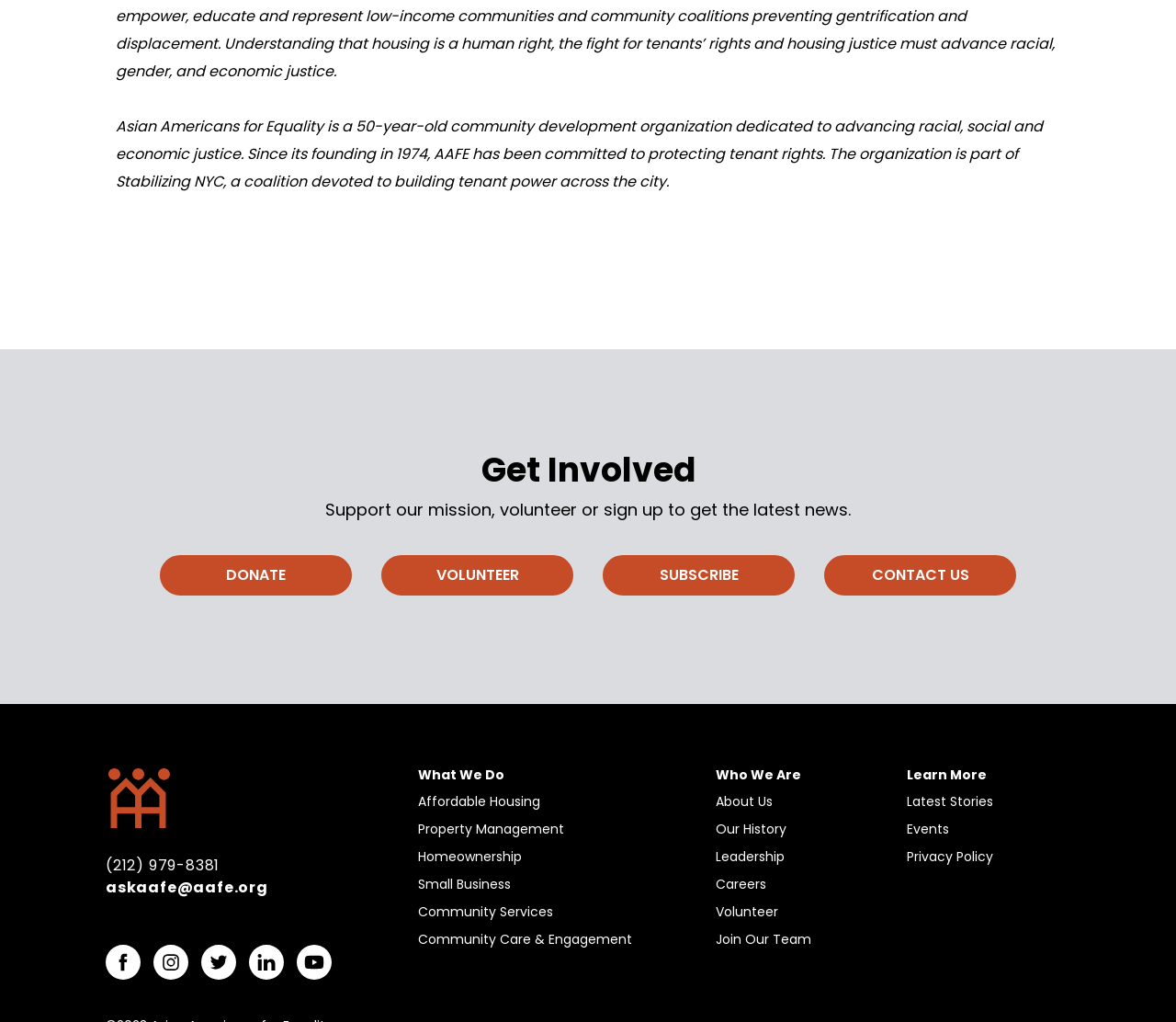Based on the provided description, "aria-label="Instagram"", find the bounding box of the corresponding UI element in the screenshot.

[0.13, 0.924, 0.16, 0.959]